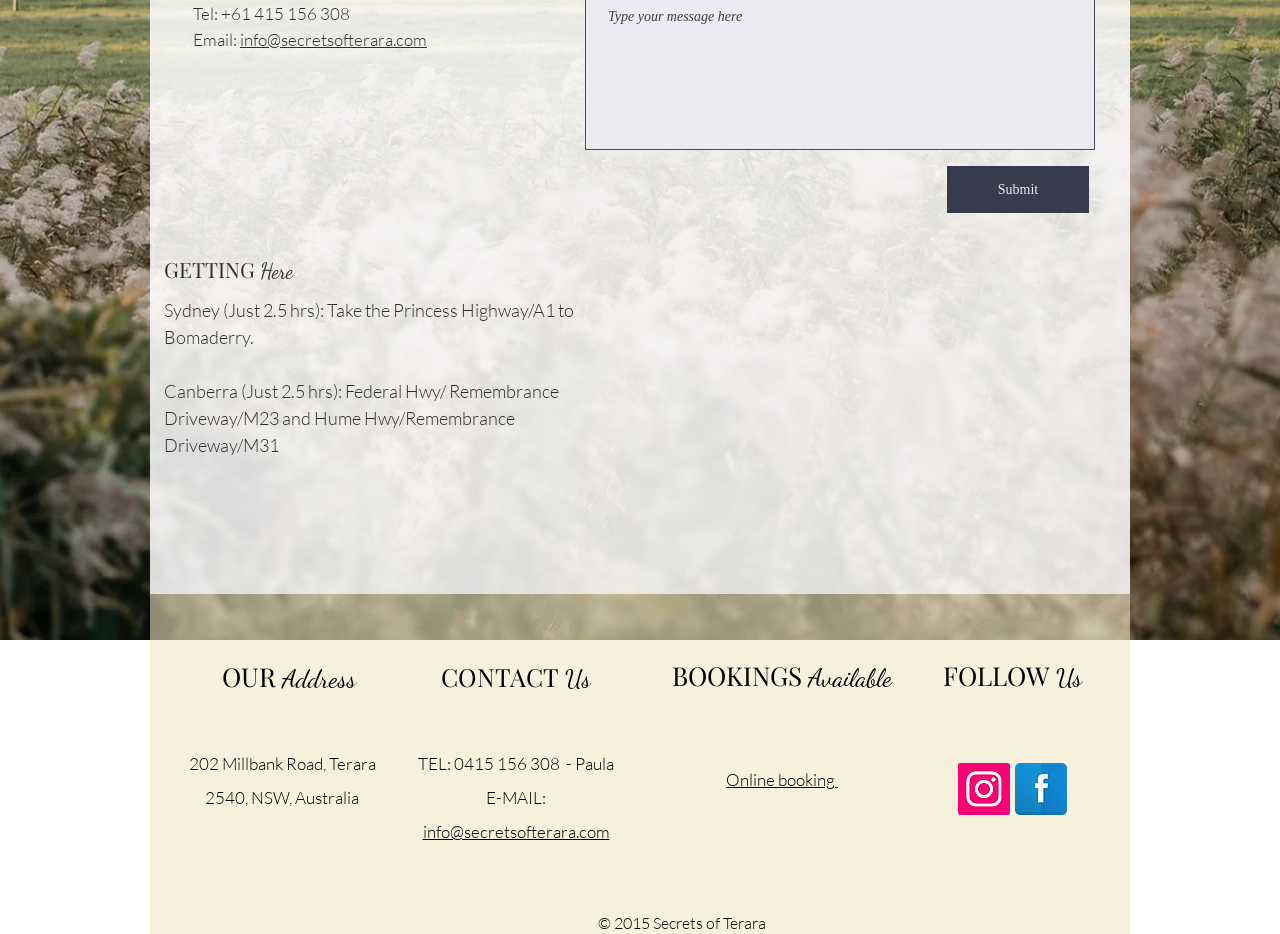Determine the bounding box coordinates of the UI element that matches the following description: "info@secretsofterara.com". The coordinates should be four float numbers between 0 and 1 in the format [left, top, right, bottom].

[0.33, 0.879, 0.476, 0.901]